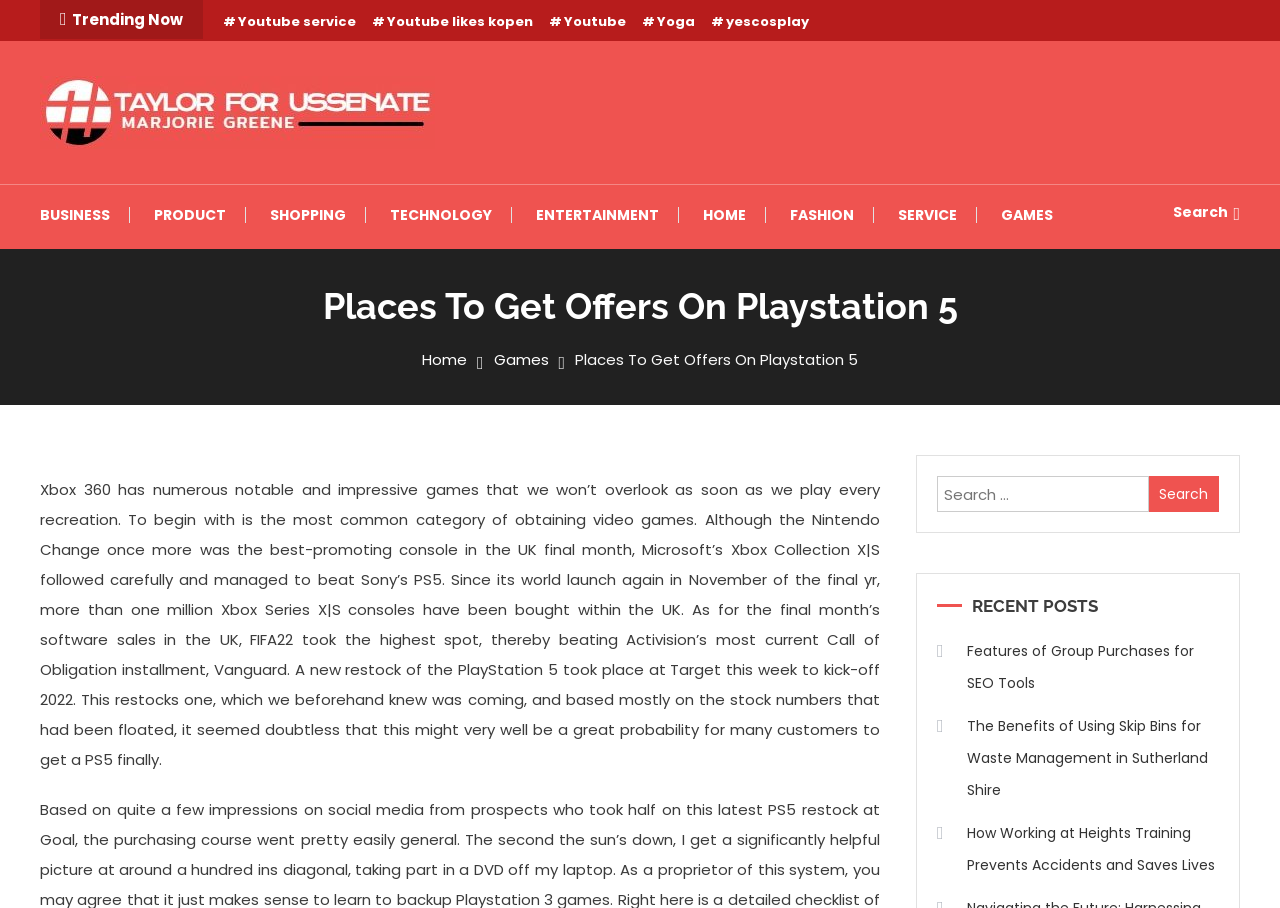Review the image closely and give a comprehensive answer to the question: How many Xbox Series X|S consoles have been sold in the UK?

The article states that since its world launch in November last year, more than one million Xbox Series X|S consoles have been sold in the UK.